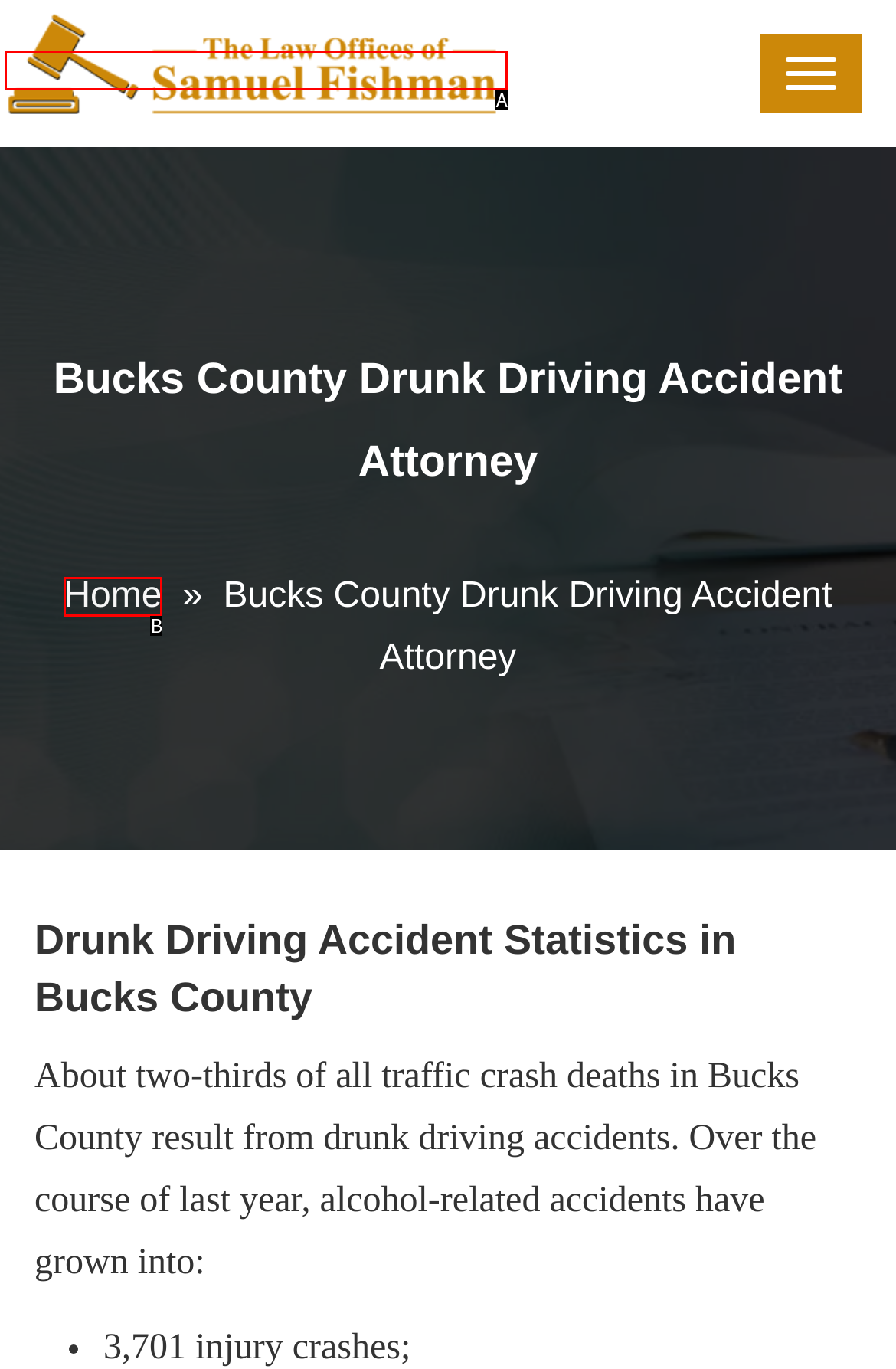Identify the HTML element that corresponds to the following description: alt="fishaman-logo" Provide the letter of the best matching option.

A